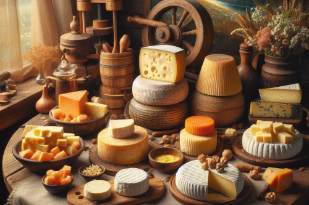Consider the image and give a detailed and elaborate answer to the question: 
What is the purpose of the wooden bowls?

The caption states that the wooden bowls are 'meticulously arranged to enhance the visual appeal of this culinary tableau', suggesting that the purpose of the bowls is to add to the overall aesthetic of the arrangement and make it more visually appealing.